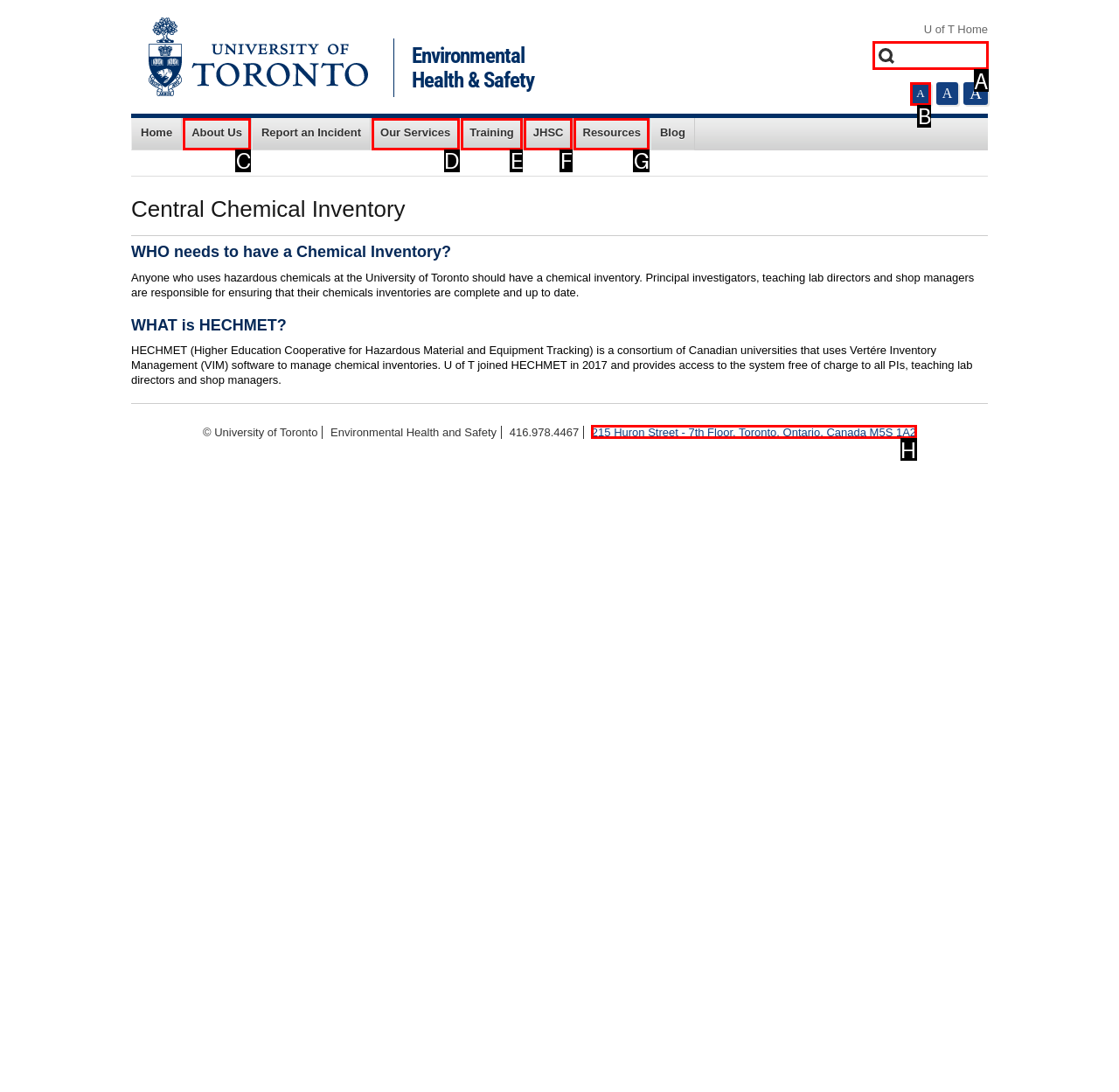Choose the HTML element that needs to be clicked for the given task: Search for something Respond by giving the letter of the chosen option.

A